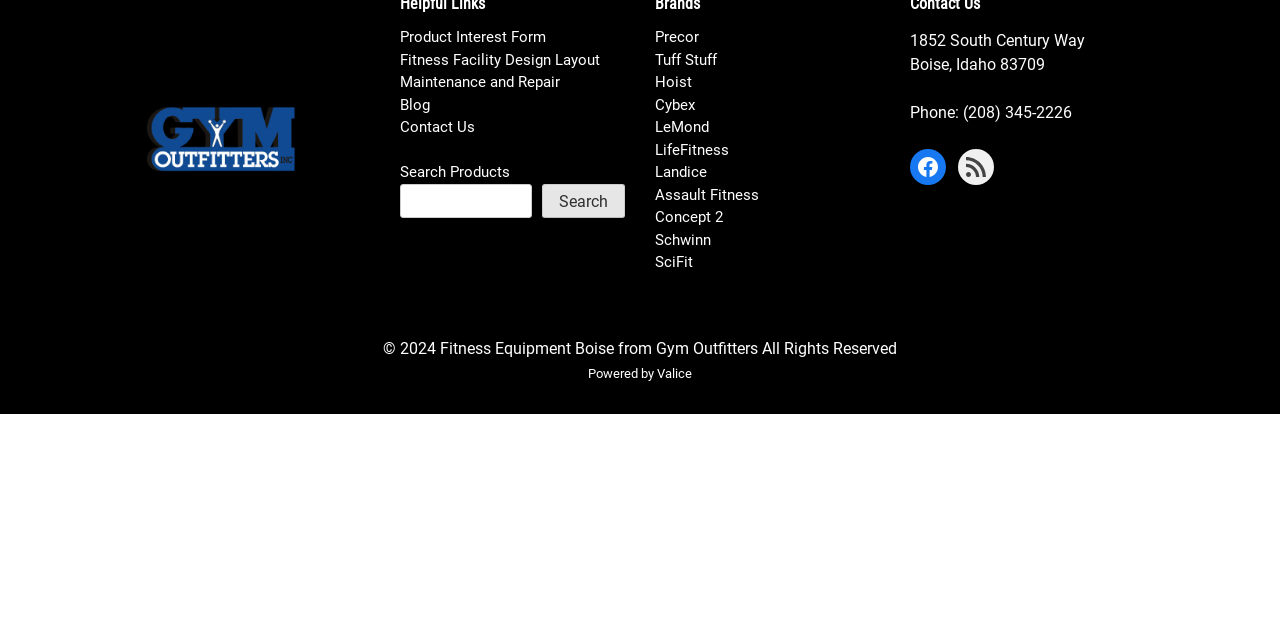Given the webpage screenshot and the description, determine the bounding box coordinates (top-left x, top-left y, bottom-right x, bottom-right y) that define the location of the UI element matching this description: Free Search Engine Optimization

None